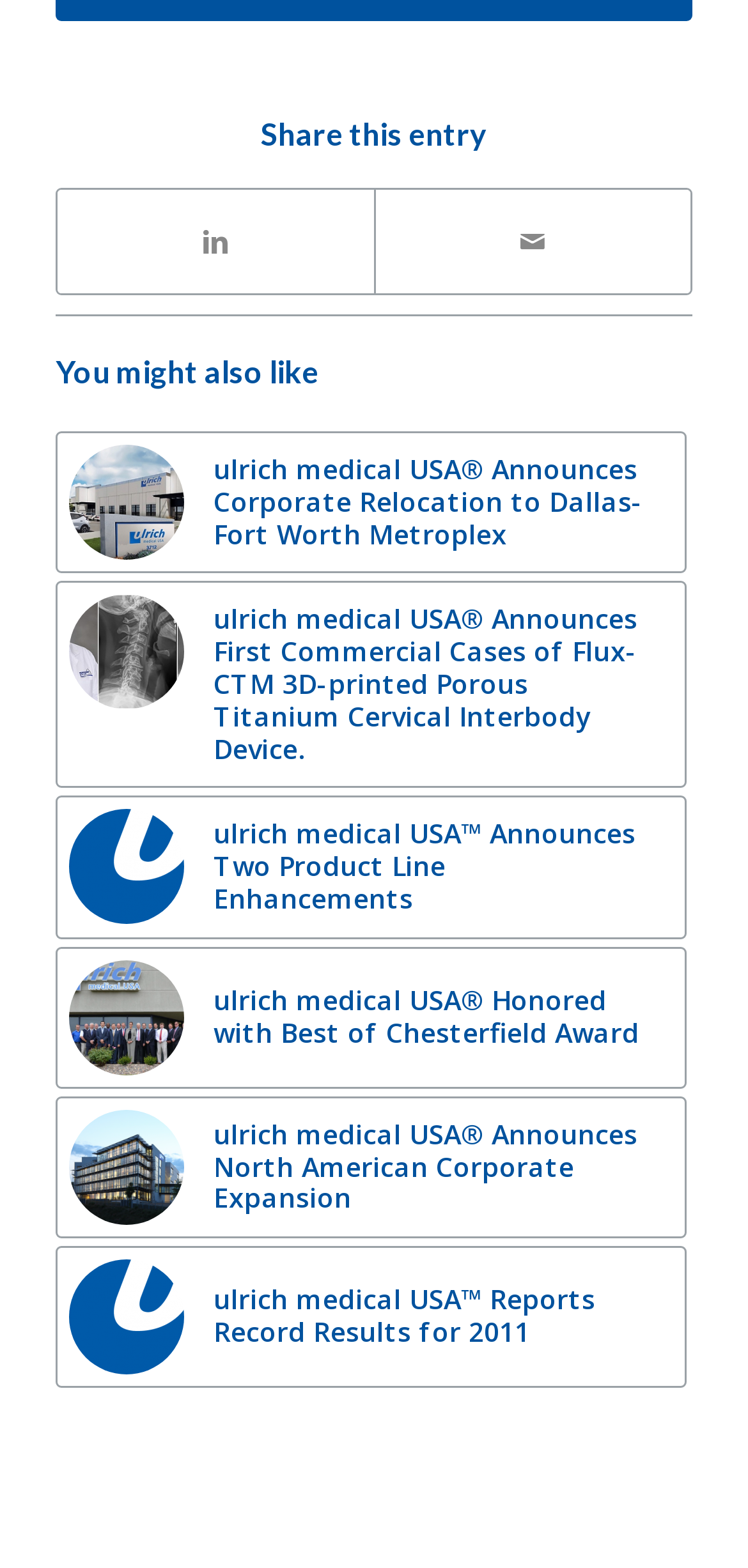What is the purpose of the images accompanying each link?
Answer the question with a thorough and detailed explanation.

The images accompanying each link in the 'You might also like' section are likely used to illustrate or provide a visual representation of the content of the corresponding link. They may help to make the links more visually appealing and engaging to users.